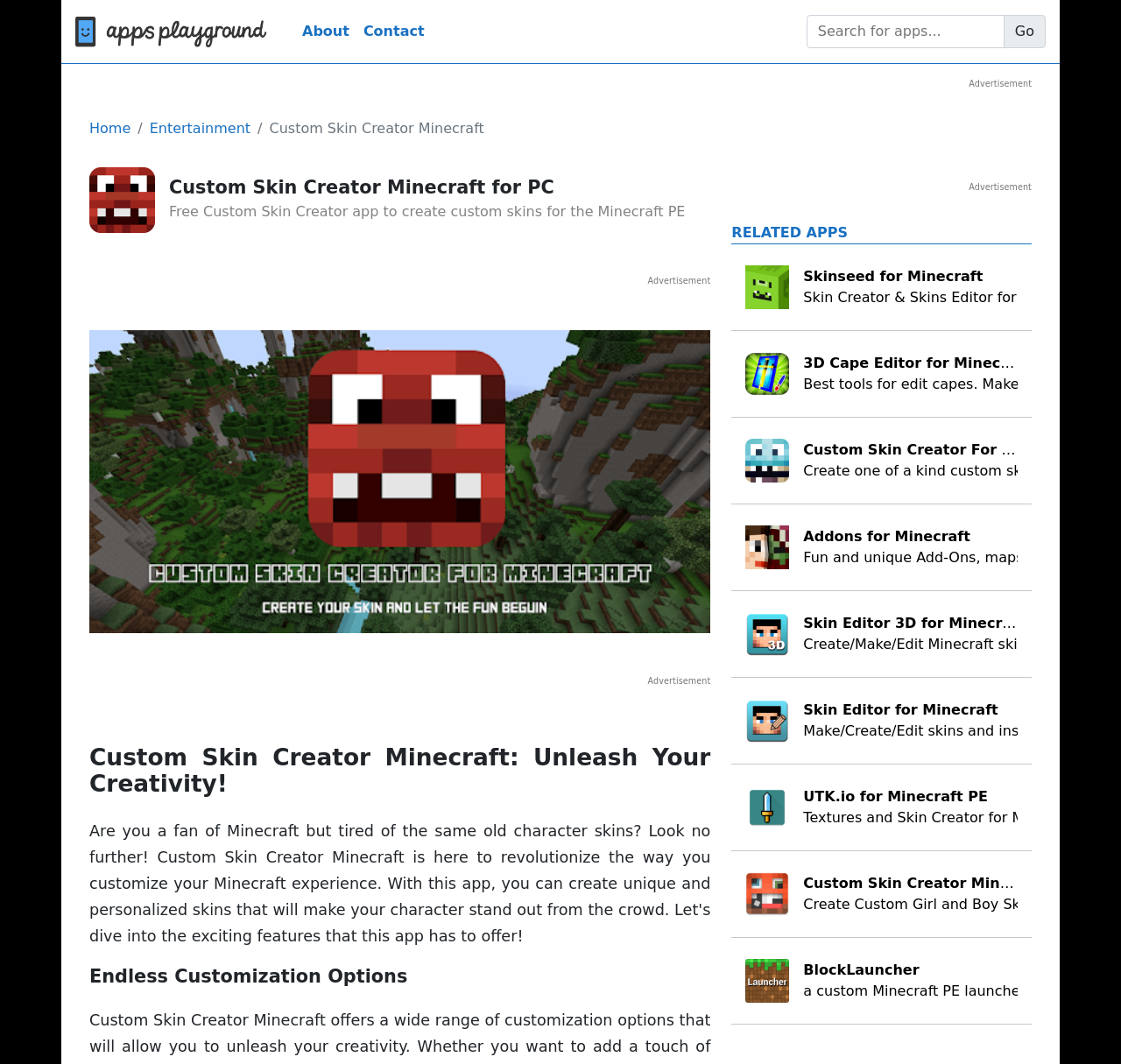Could you determine the bounding box coordinates of the clickable element to complete the instruction: "View Custom Skin Creator Minecraft PC screenshot"? Provide the coordinates as four float numbers between 0 and 1, i.e., [left, top, right, bottom].

[0.08, 0.31, 0.634, 0.595]